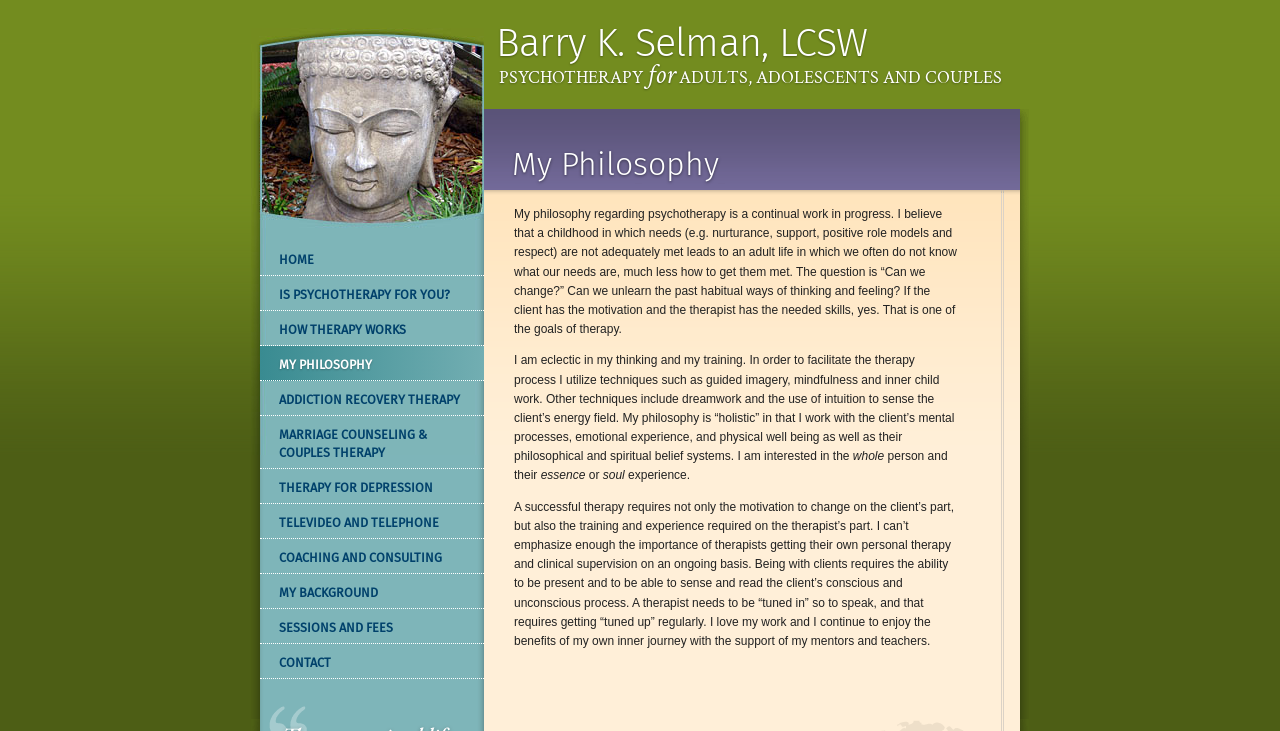What is required for a successful therapy?
Provide a one-word or short-phrase answer based on the image.

Motivation and training